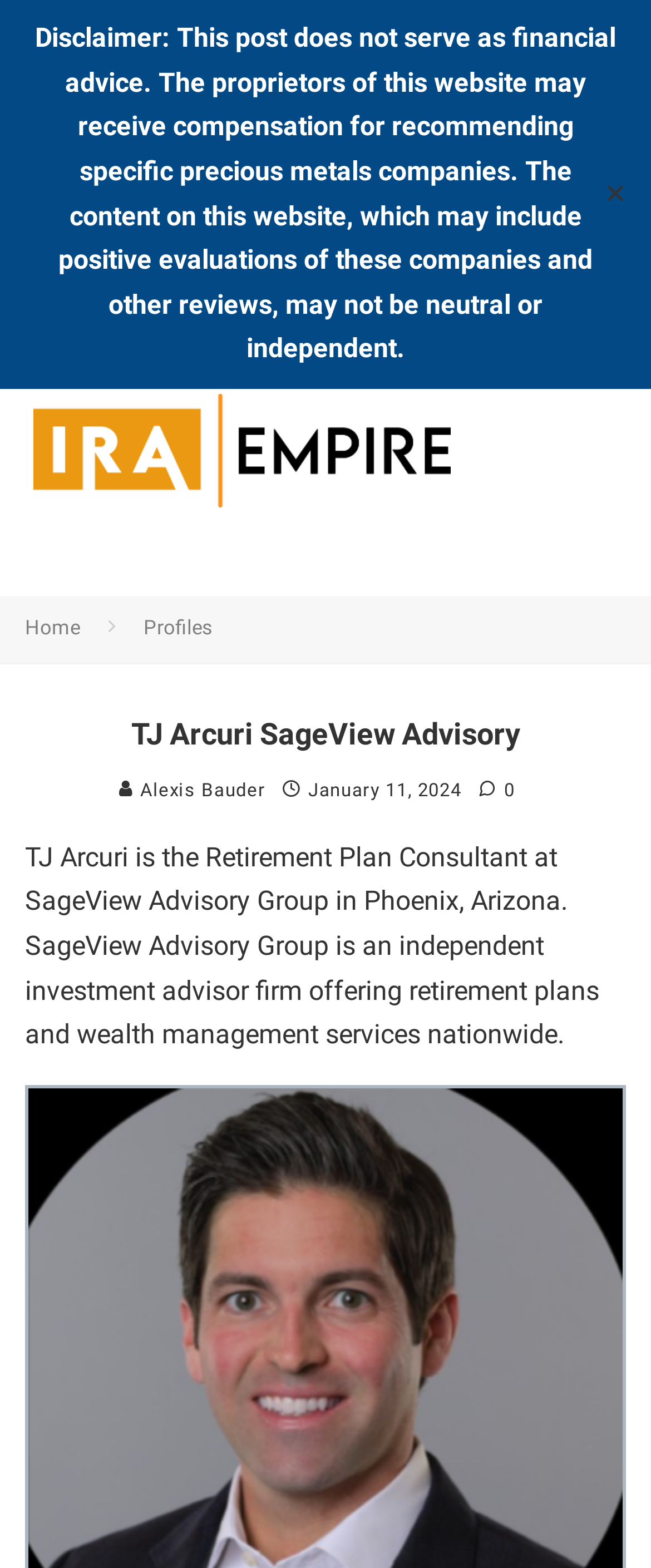What is TJ Arcuri's profession?
Based on the screenshot, provide a one-word or short-phrase response.

Retirement Plan Consultant